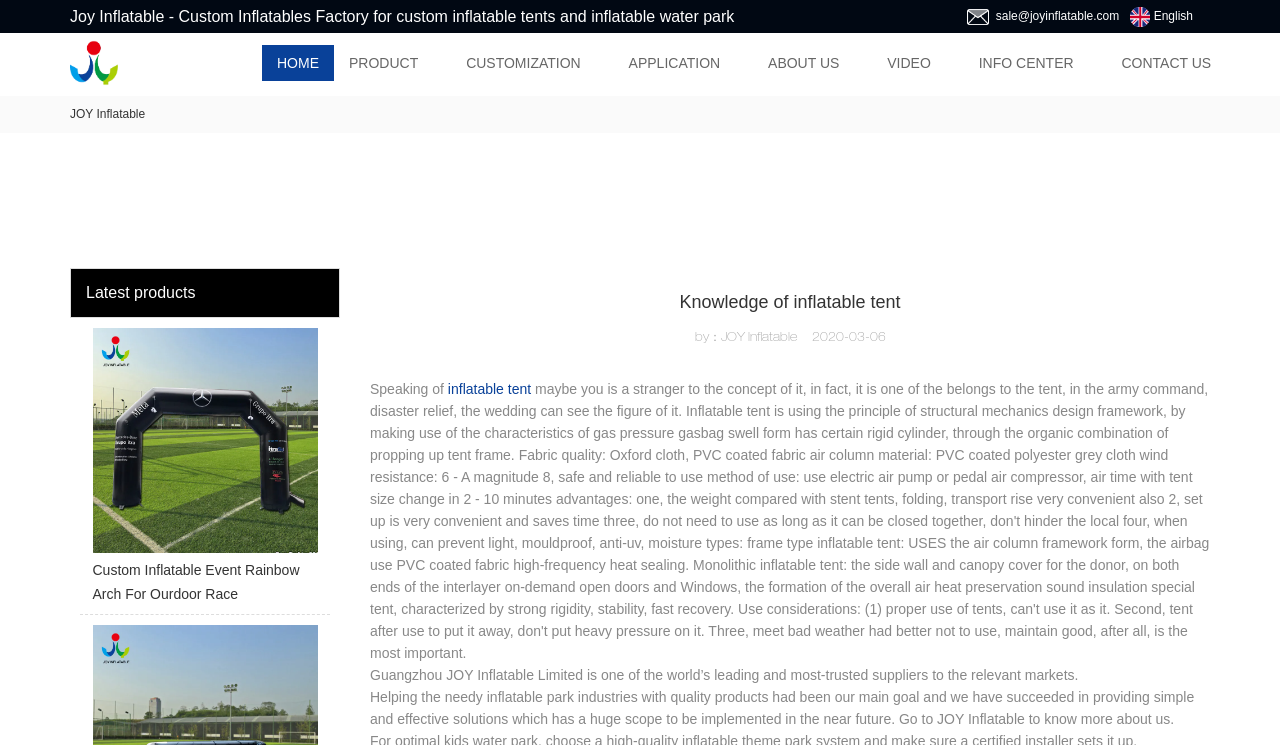Identify the bounding box coordinates of the region that needs to be clicked to carry out this instruction: "Contact JOY Inflatable via email". Provide these coordinates as four float numbers ranging from 0 to 1, i.e., [left, top, right, bottom].

[0.755, 0.012, 0.874, 0.031]